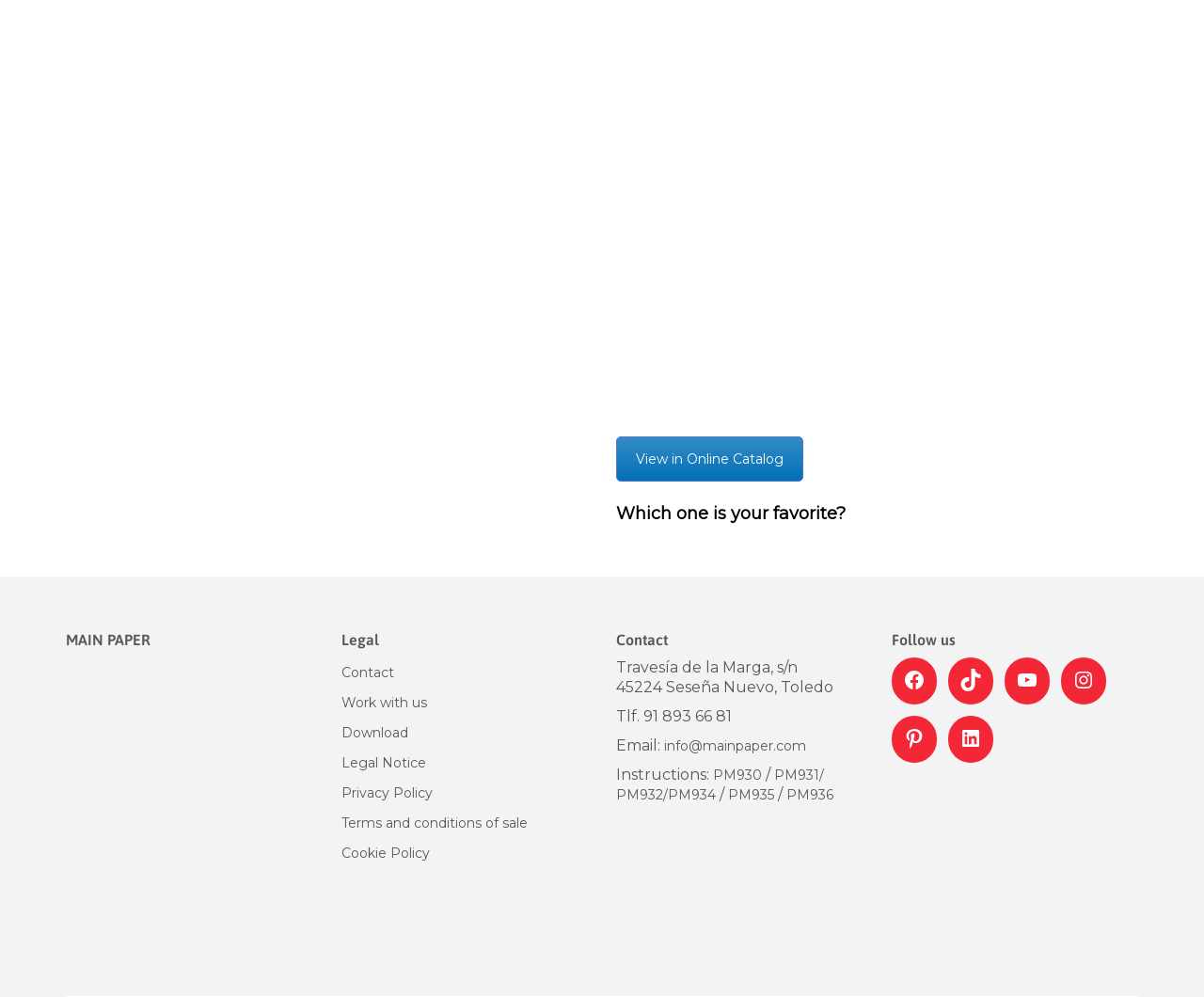Use a single word or phrase to answer the question:
What is the company's address?

Travesía de la Marga, s/n, 45224 Seseña Nuevo, Toledo